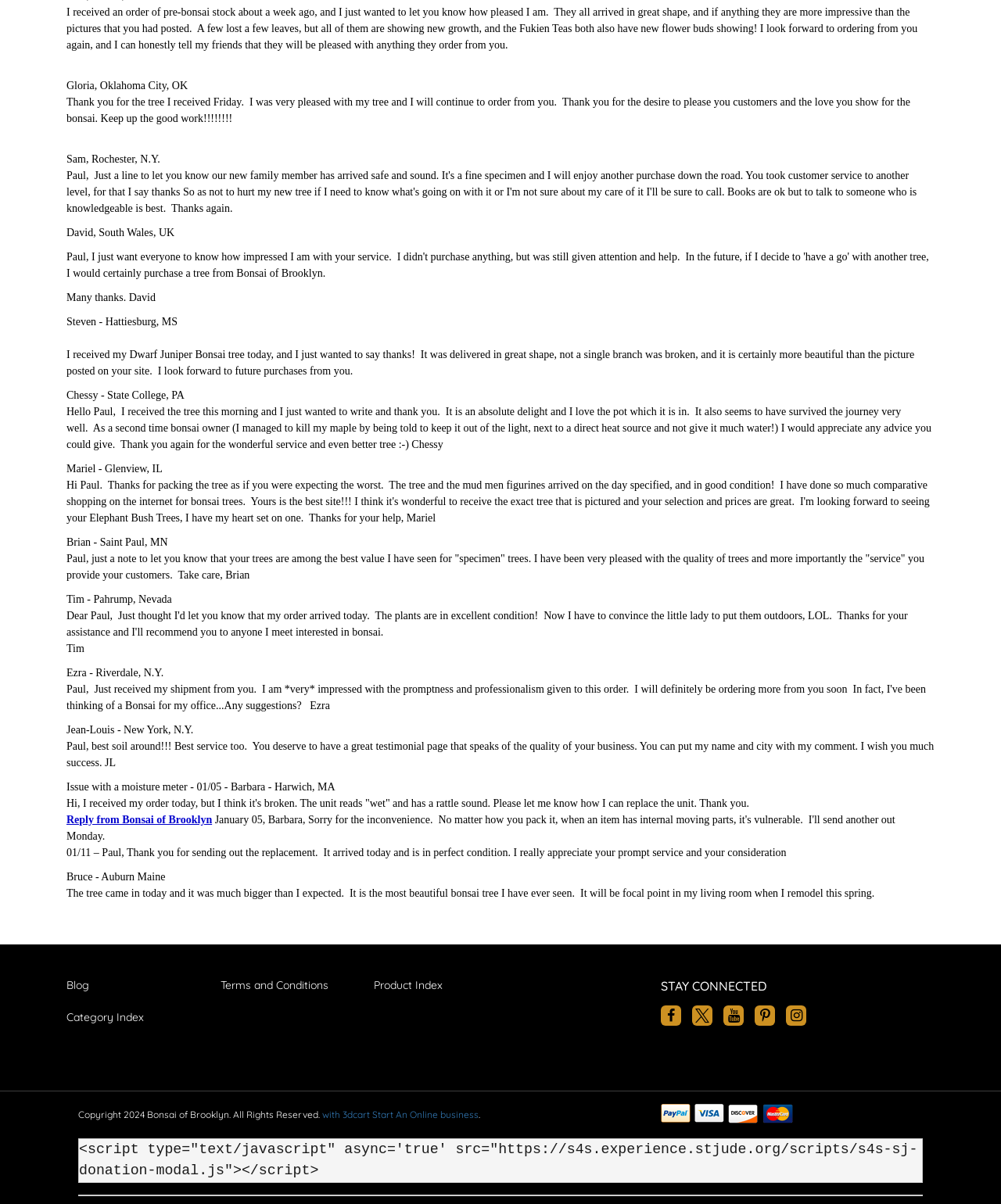What is the main topic of this webpage?
Please provide a single word or phrase as your answer based on the image.

Bonsai trees